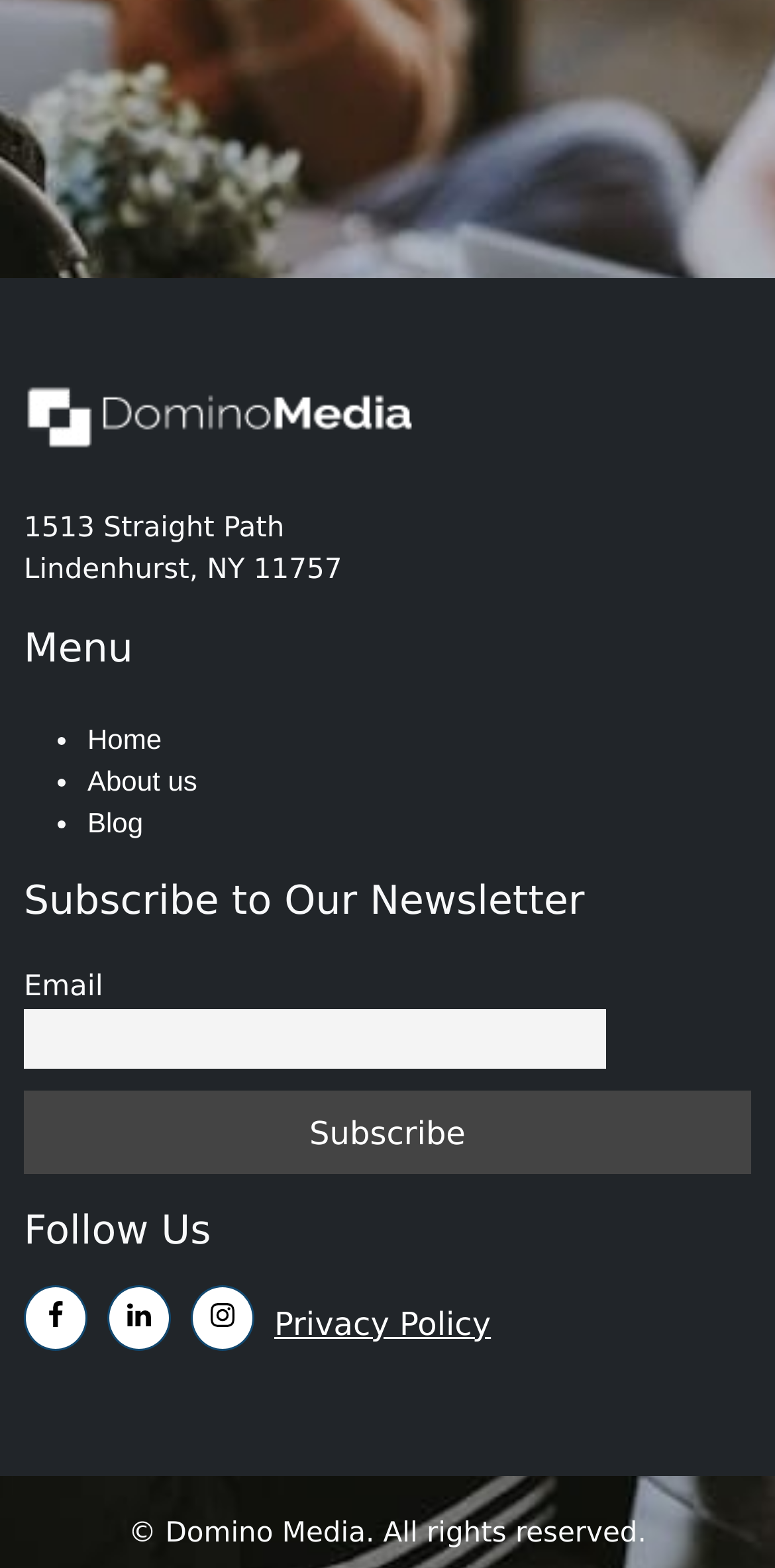Please identify the bounding box coordinates of the clickable area that will allow you to execute the instruction: "Visit the About us page".

[0.113, 0.487, 0.255, 0.508]